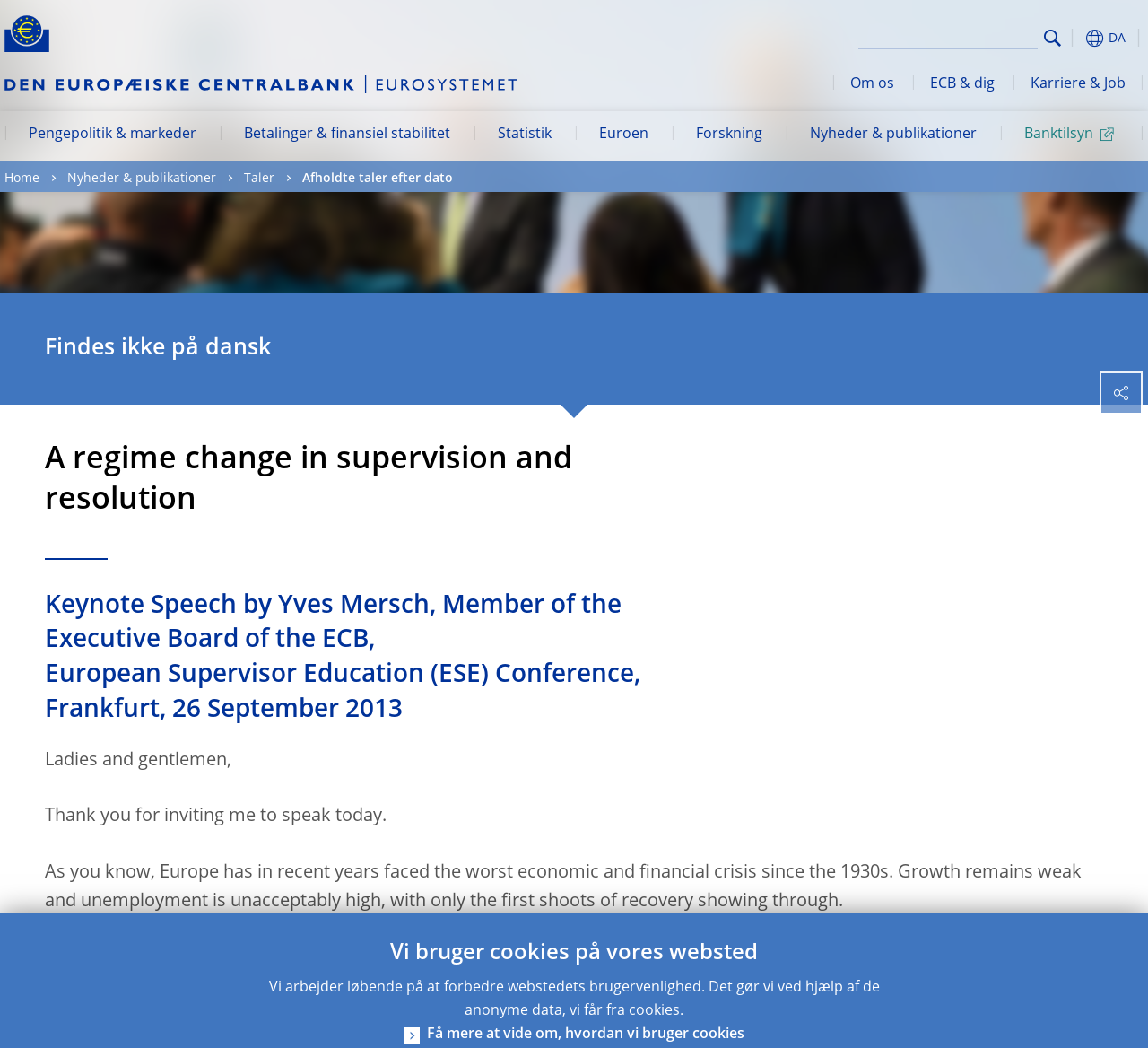Locate the bounding box coordinates of the clickable region necessary to complete the following instruction: "Read the keynote speech by Yves Mersch". Provide the coordinates in the format of four float numbers between 0 and 1, i.e., [left, top, right, bottom].

[0.039, 0.562, 0.625, 0.695]